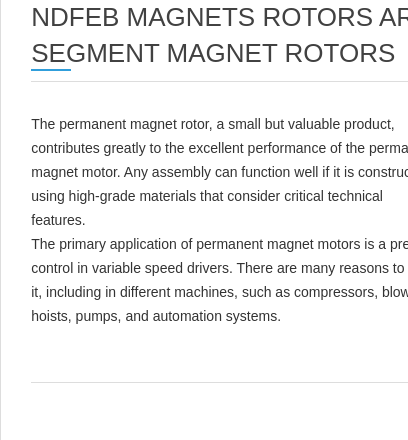What is the material used to make the magnets?
Answer the question with as much detail as you can, using the image as a reference.

The caption specifically mentions that the magnets are designed as rotors with an arc segment shape and are made of NdFeB (Neodymium Iron Boron), which is a premium material tailored to meet critical technical specifications.